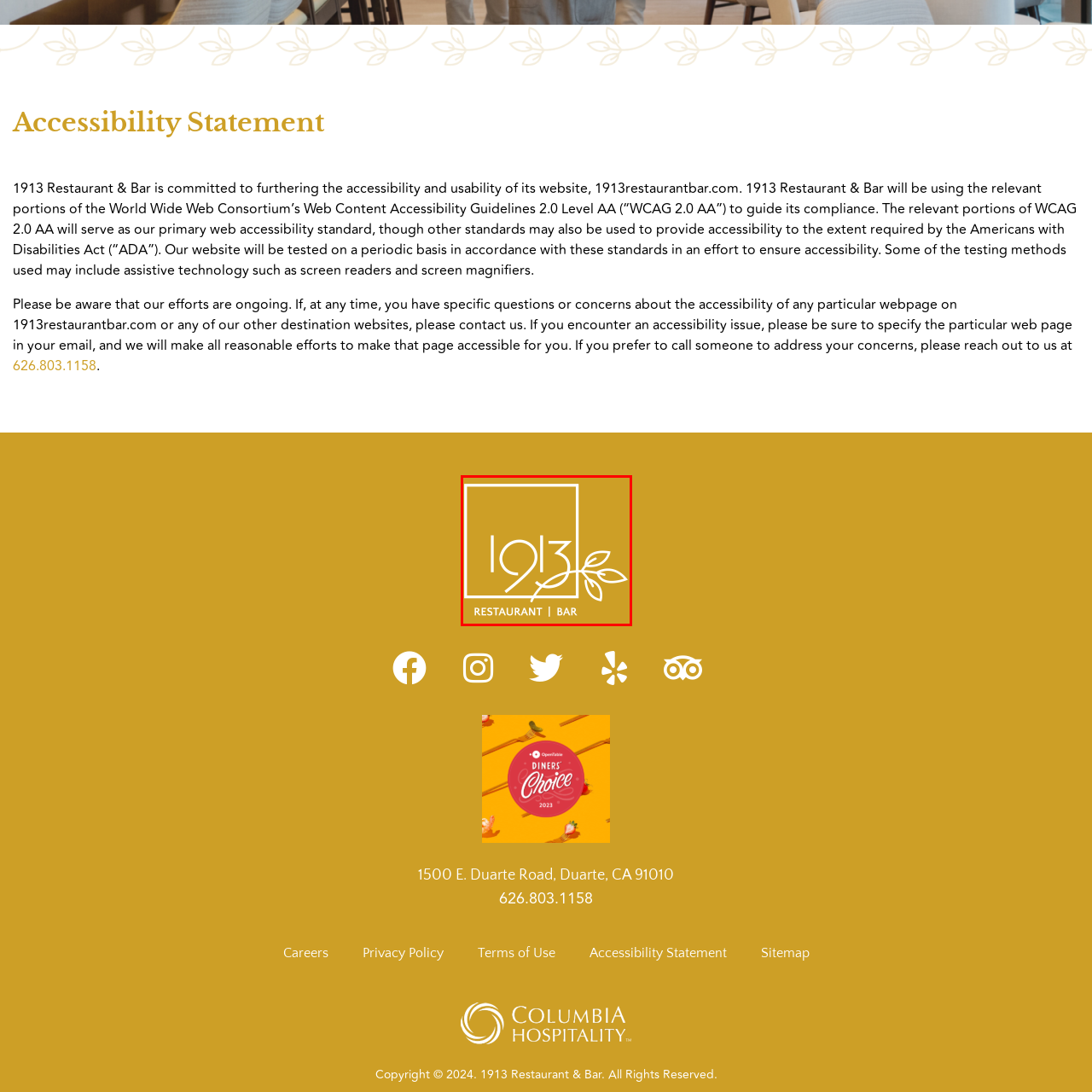Offer a detailed caption for the picture inside the red-bordered area.

The image features the logo of "1913 Restaurant & Bar," designed with a clean and modern aesthetic. The logo is set against a warm golden background, creating a welcoming vibe. Central to the design is the year "1913" in a bold, white font, signifying the establishment's name and heritage. Below it, the words "RESTAURANT | BAR" are also rendered in white, reinforcing the establishment's dual focus. An elegant outline in the shape of a square frames the text, while a delicate vine with leaves wraps around, adding a touch of nature and sophistication. This logo symbolizes a contemporary dining experience that values both tradition and accessibility.